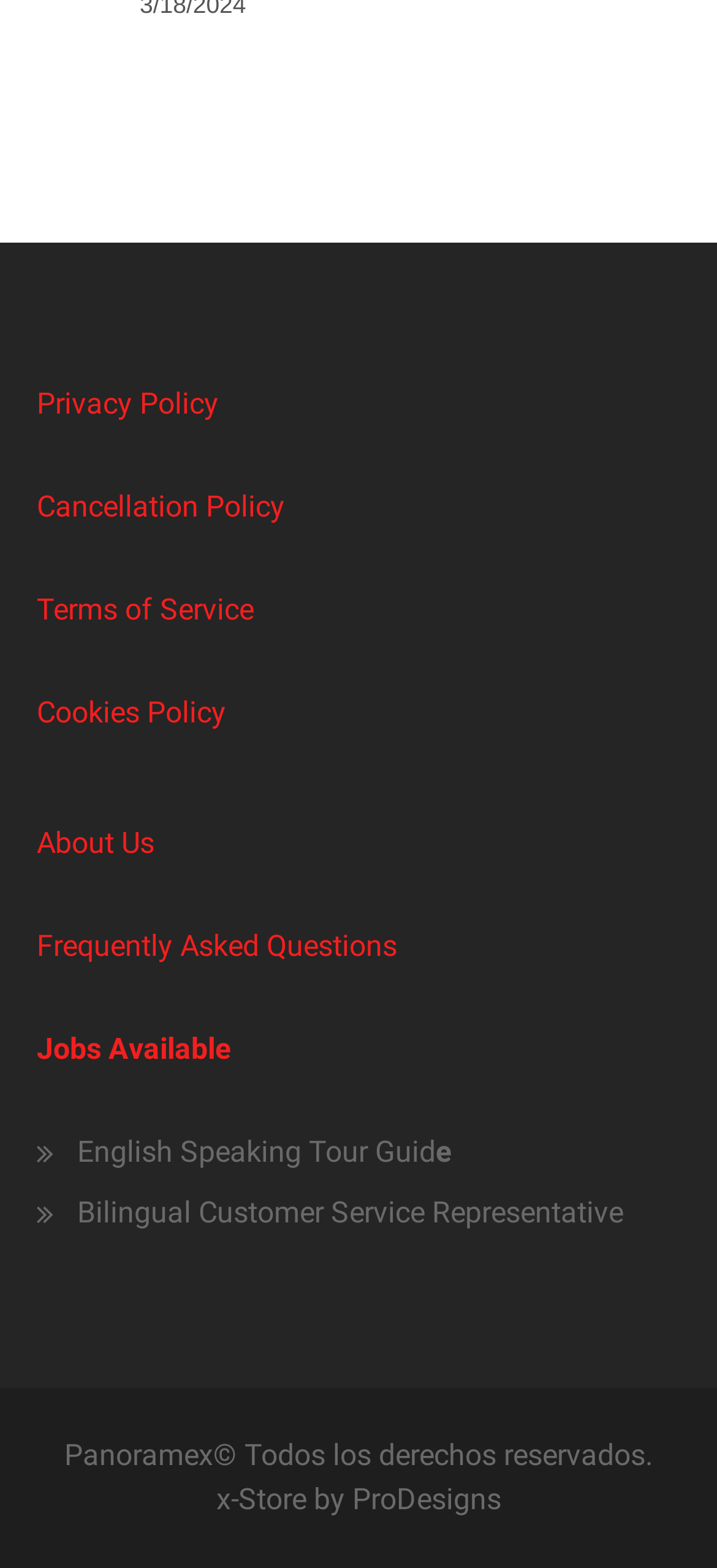Specify the bounding box coordinates of the element's area that should be clicked to execute the given instruction: "Get to Contact Us". The coordinates should be four float numbers between 0 and 1, i.e., [left, top, right, bottom].

None